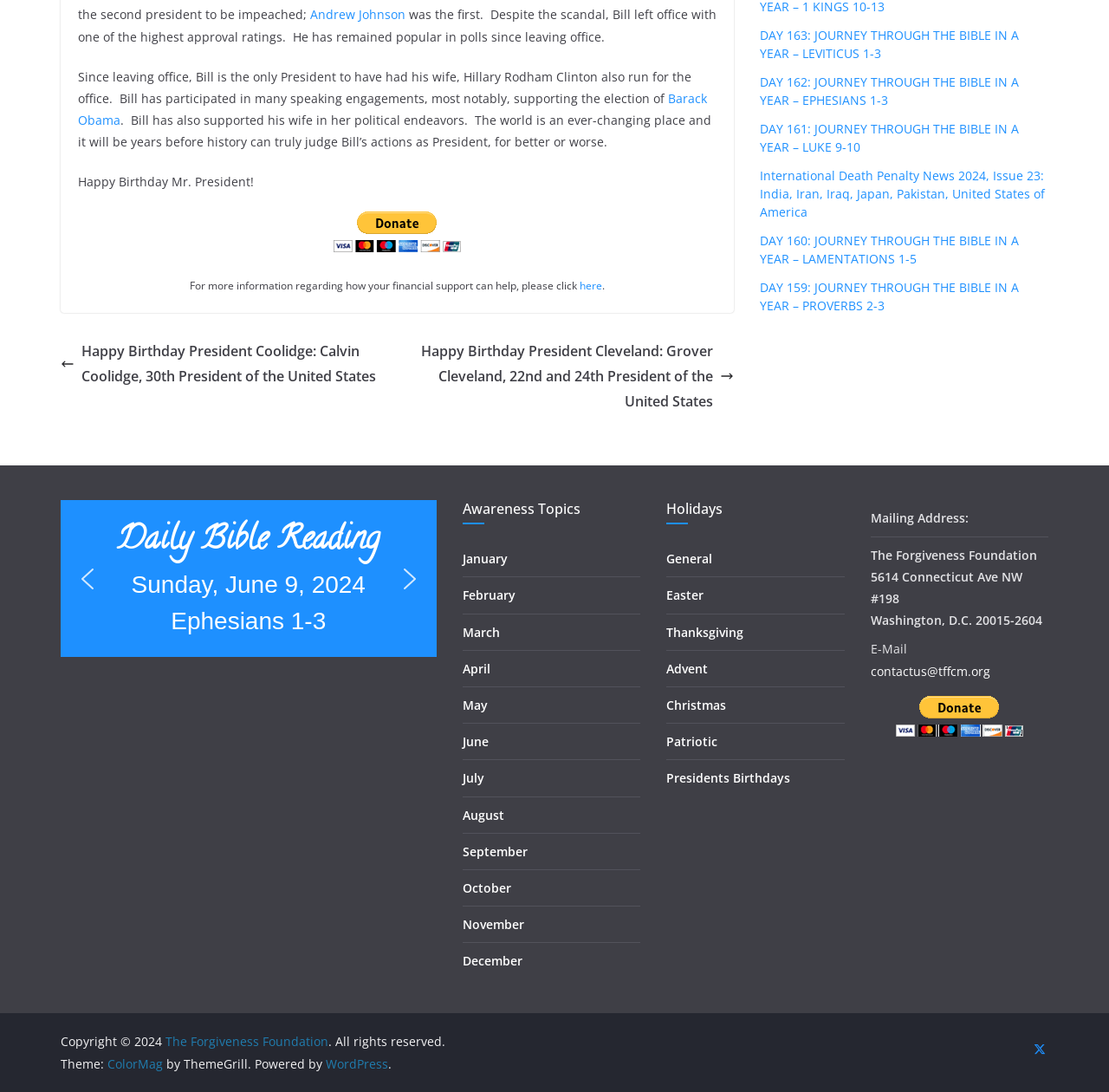Kindly determine the bounding box coordinates of the area that needs to be clicked to fulfill this instruction: "Click the 'next arrow' button".

[0.357, 0.517, 0.382, 0.543]